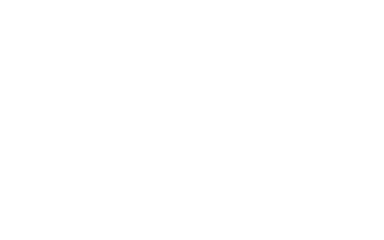What is the likely topic of their discussion?
Please provide a comprehensive answer based on the information in the image.

The presence of paperwork and the serious yet personal tone of the discussion suggest that the topic of their meeting is likely related to estate planning or legal advice, which are important and potentially complex matters that require expert guidance.